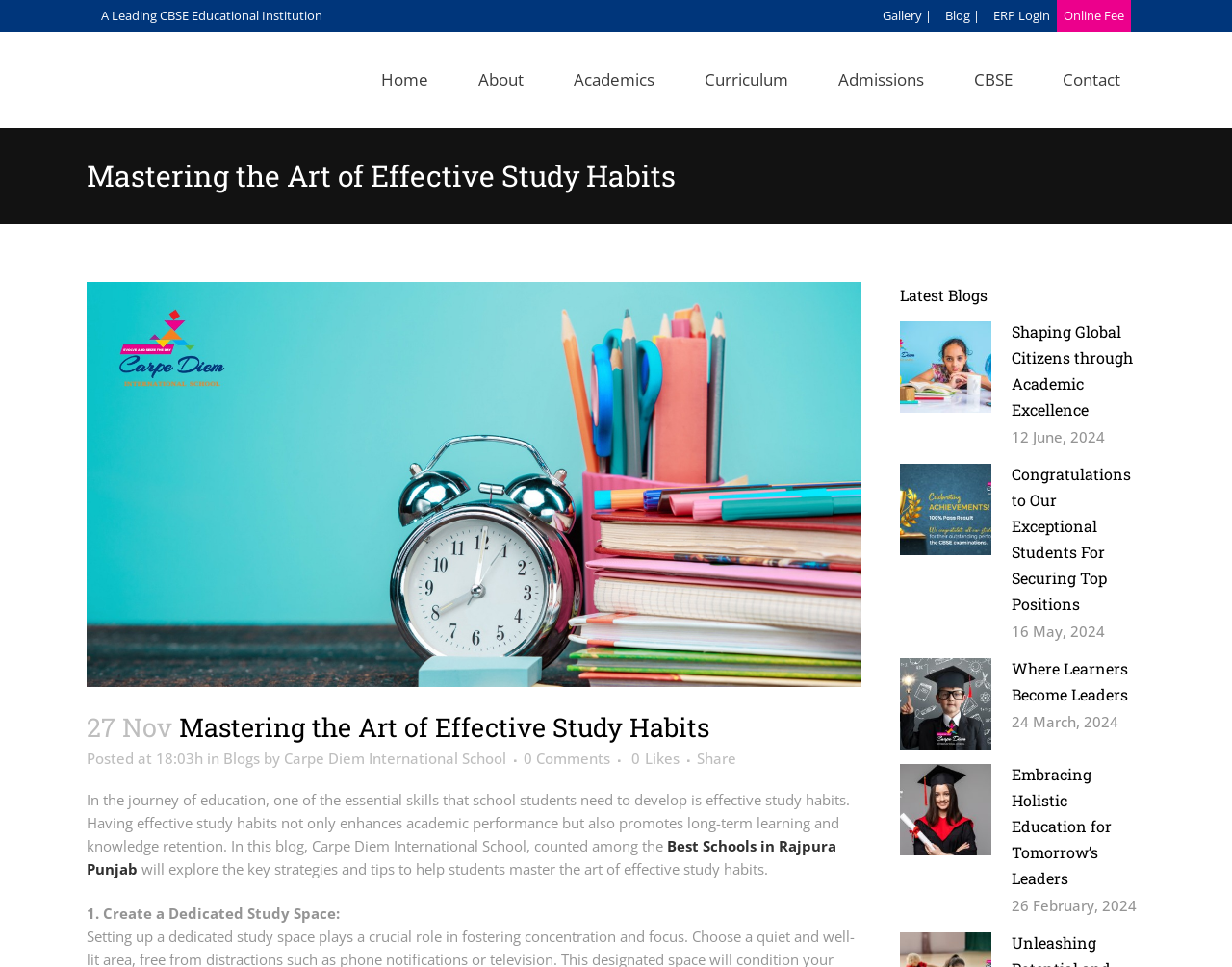Please determine the primary heading and provide its text.

Mastering the Art of Effective Study Habits